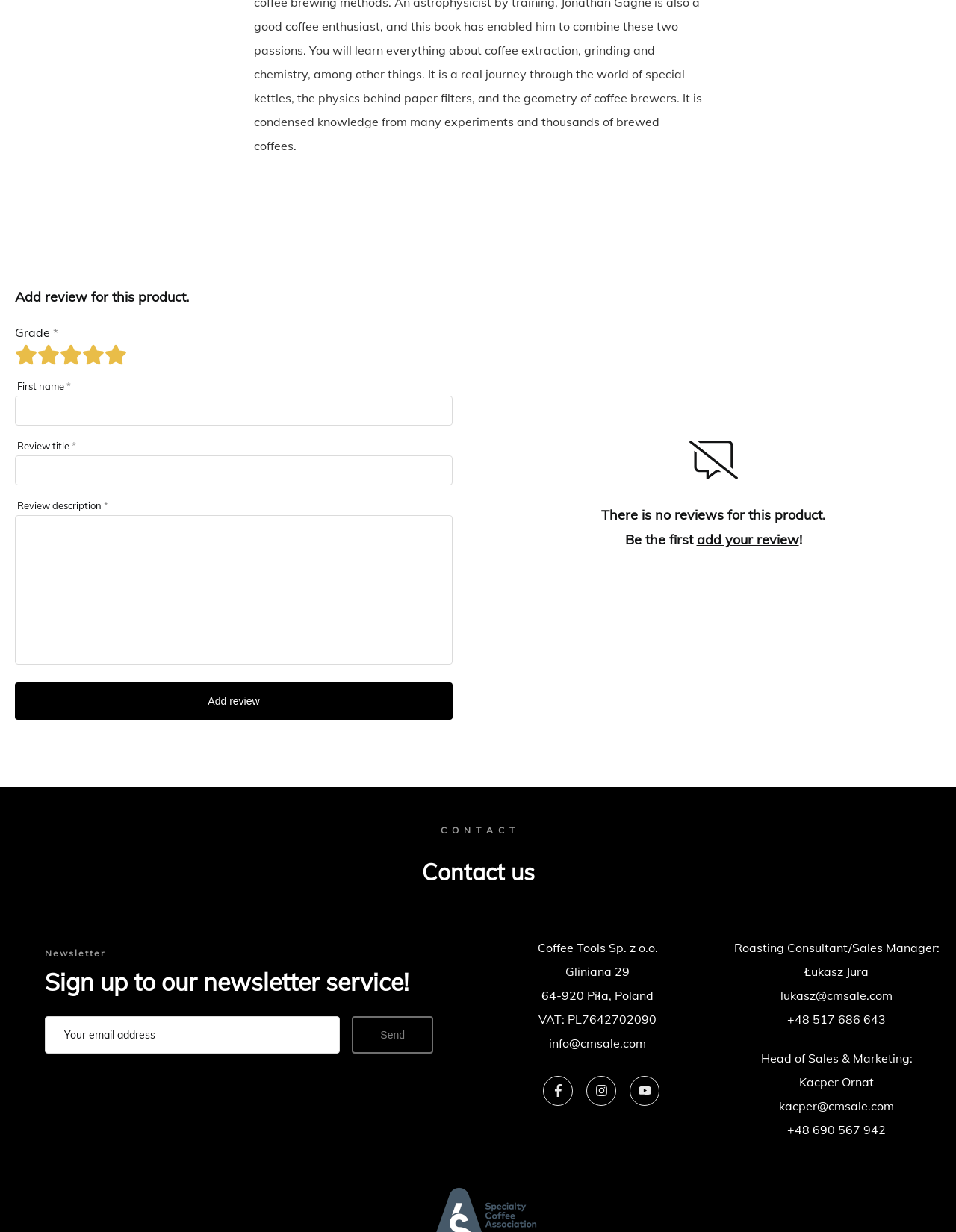Can you pinpoint the bounding box coordinates for the clickable element required for this instruction: "contact us"? The coordinates should be four float numbers between 0 and 1, i.e., [left, top, right, bottom].

[0.441, 0.696, 0.559, 0.719]